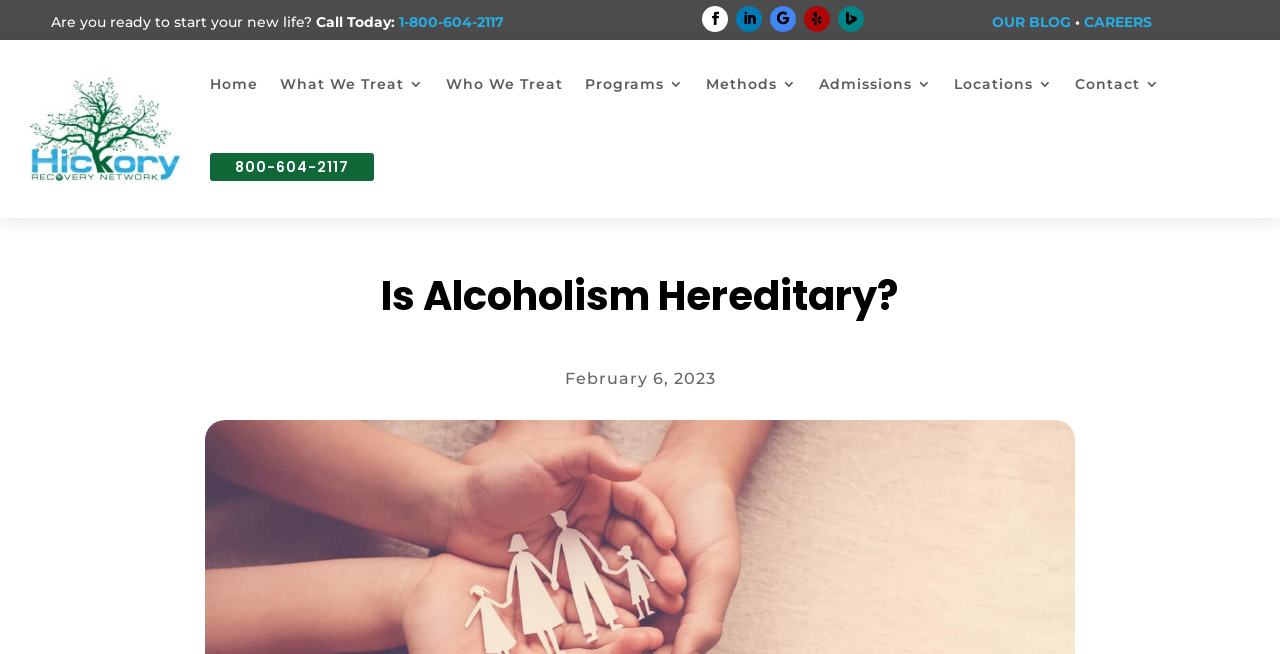Specify the bounding box coordinates of the element's region that should be clicked to achieve the following instruction: "Visit the home page". The bounding box coordinates consist of four float numbers between 0 and 1, in the format [left, top, right, bottom].

[0.164, 0.07, 0.201, 0.186]